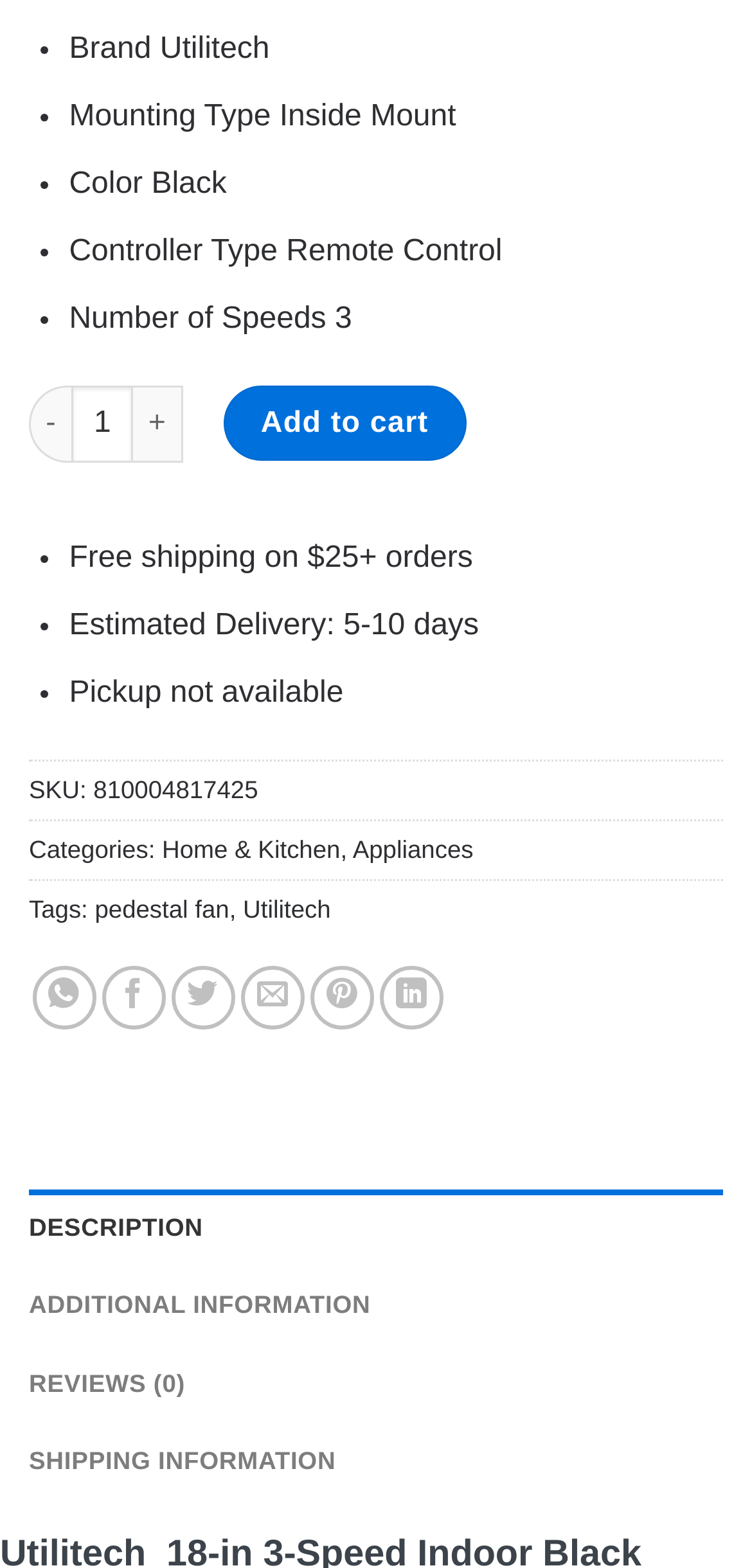Using the provided description Utilitech, find the bounding box coordinates for the UI element. Provide the coordinates in (top-left x, top-left y, bottom-right x, bottom-right y) format, ensuring all values are between 0 and 1.

[0.323, 0.571, 0.44, 0.589]